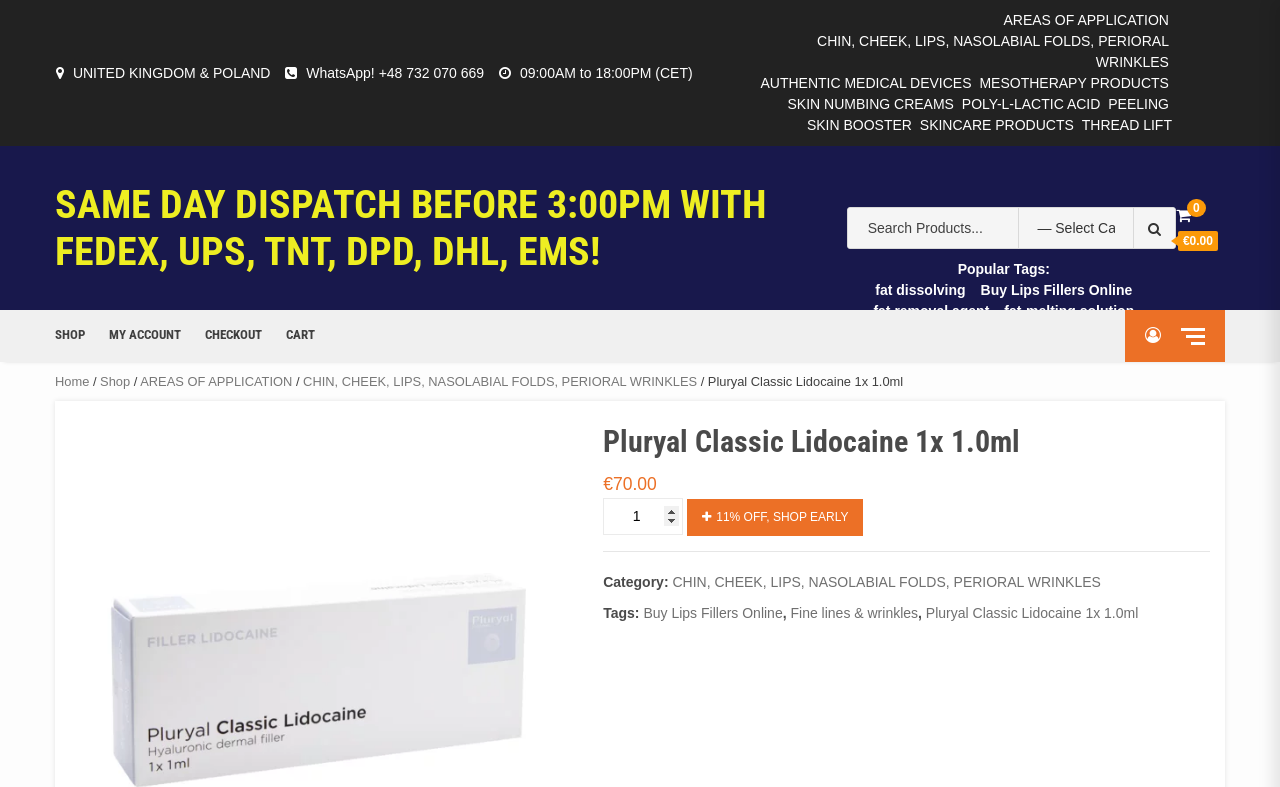Determine the bounding box coordinates for the HTML element mentioned in the following description: "Pluryal Classic Lidocaine 1x 1.0ml". The coordinates should be a list of four floats ranging from 0 to 1, represented as [left, top, right, bottom].

[0.723, 0.766, 0.889, 0.792]